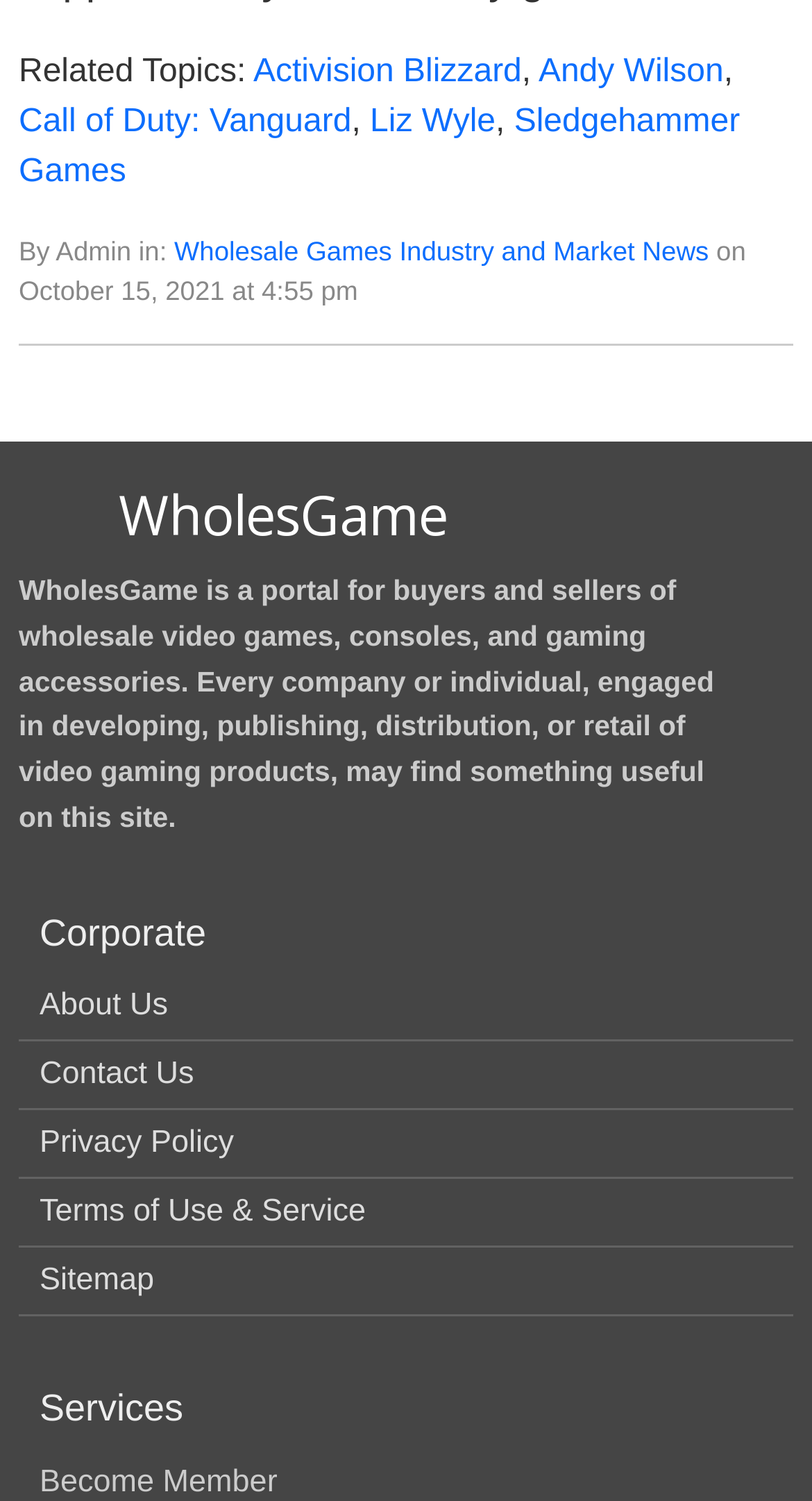Can you find the bounding box coordinates for the element to click on to achieve the instruction: "Read news about Call of Duty: Vanguard"?

[0.023, 0.069, 0.433, 0.092]